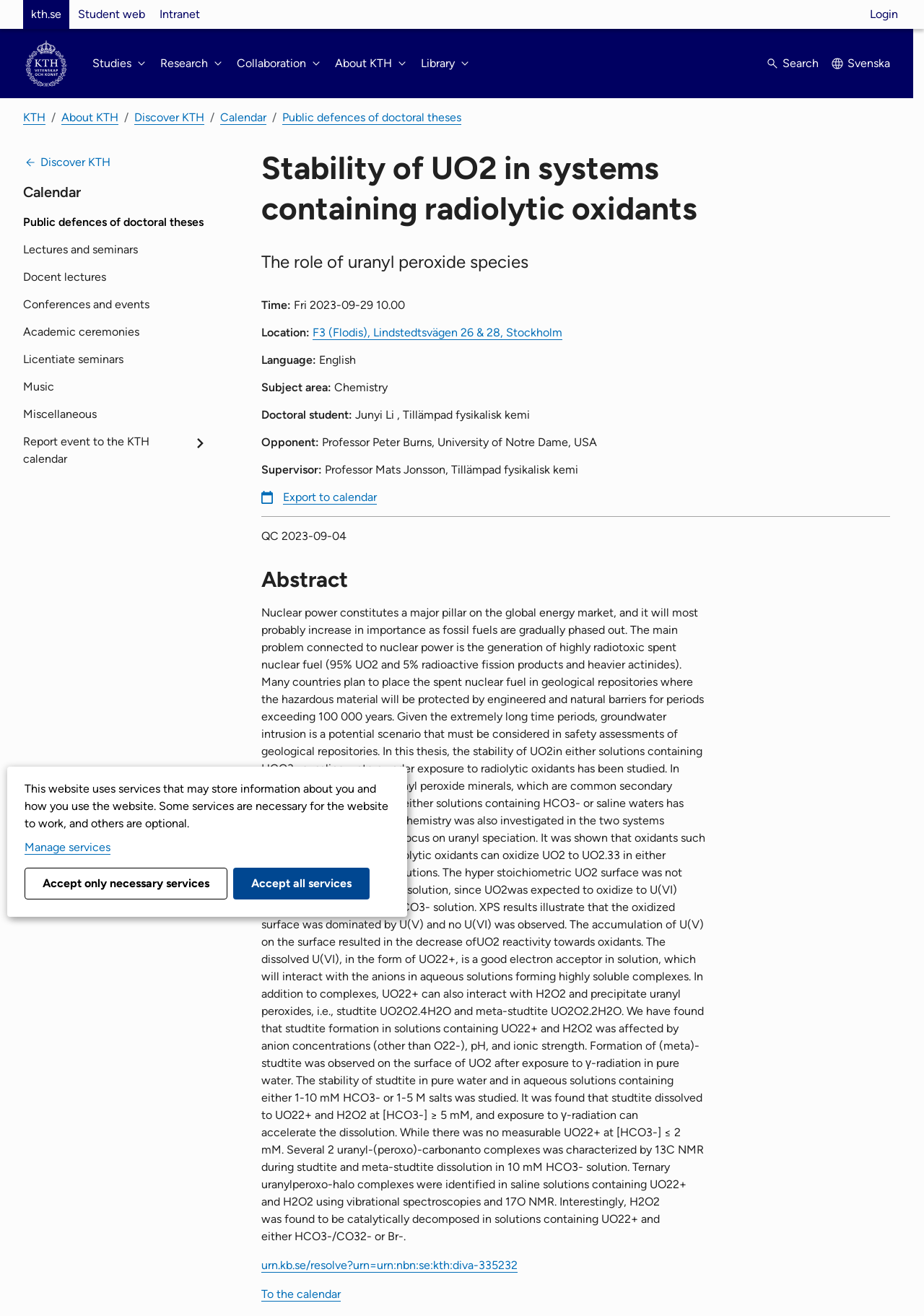Answer the question below using just one word or a short phrase: 
What is the subject area of the event?

Chemistry